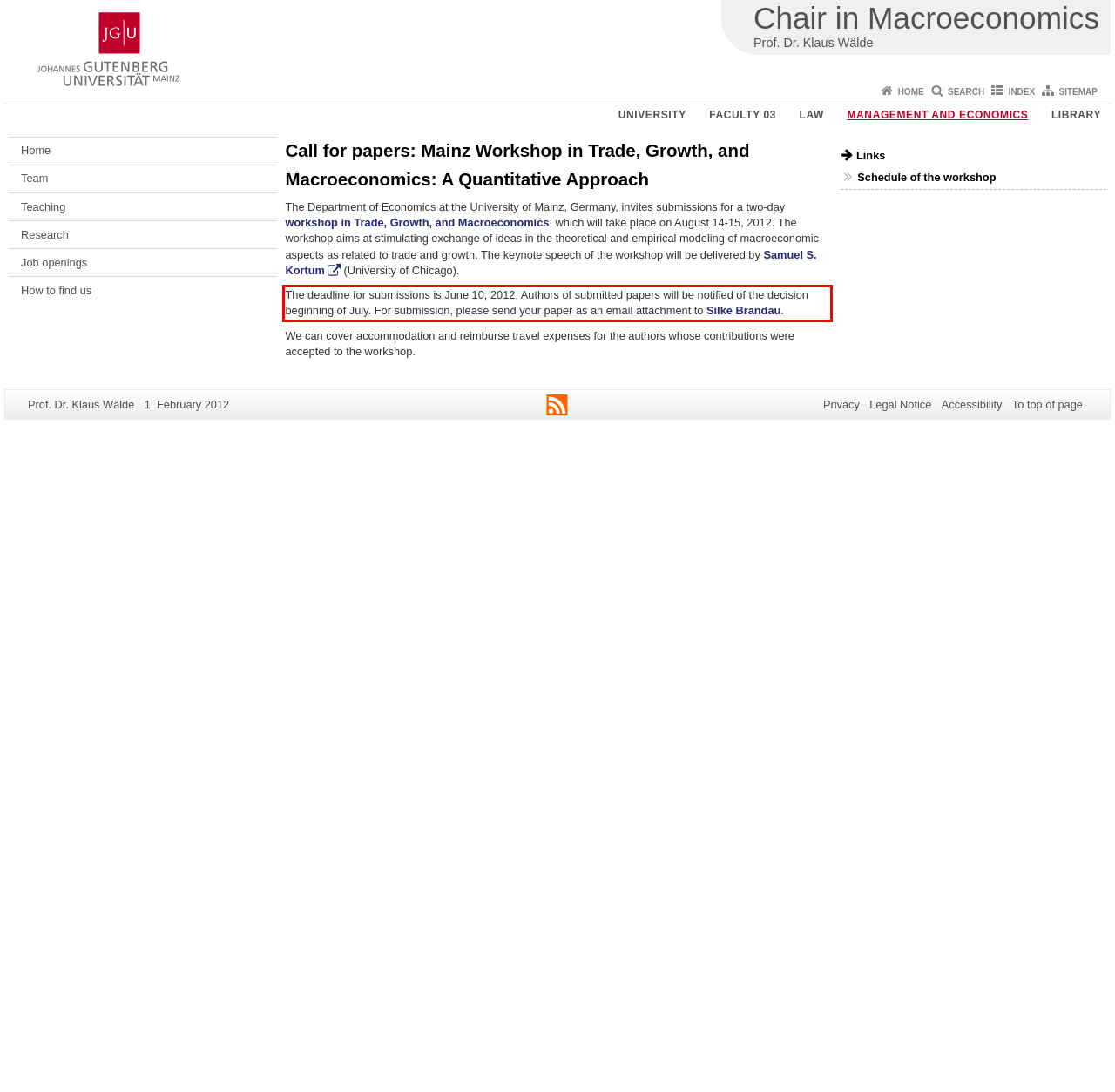Please analyze the provided webpage screenshot and perform OCR to extract the text content from the red rectangle bounding box.

The deadline for submissions is June 10, 2012. Authors of submitted papers will be notified of the decision beginning of July. For submission, please send your paper as an email attachment to Silke Brandau.